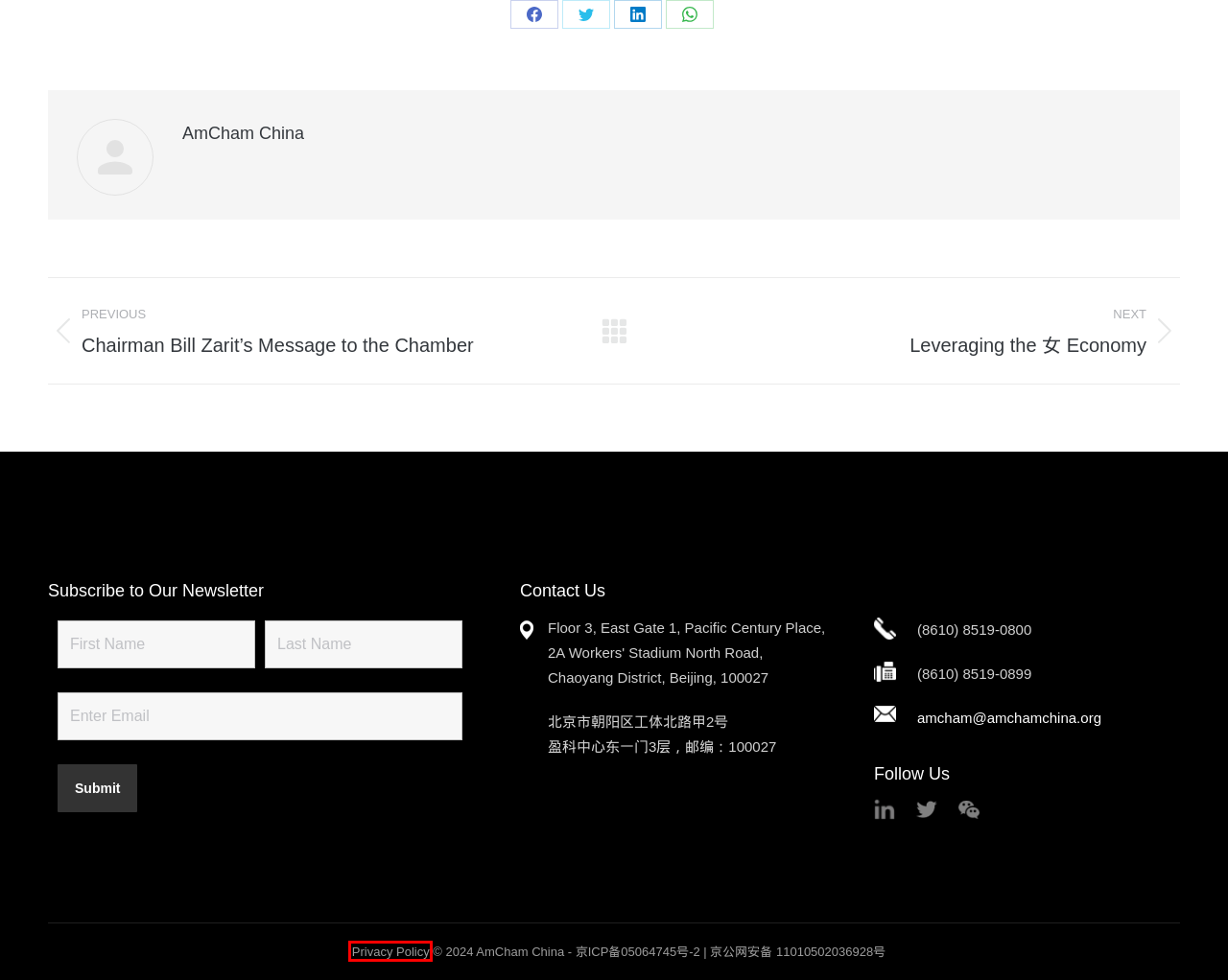Examine the screenshot of a webpage featuring a red bounding box and identify the best matching webpage description for the new page that results from clicking the element within the box. Here are the options:
A. Chairman Bill Zarit’s Message to the Chamber – AmCham China
B. Leveraging the 女 Economy – AmCham China
C. Publications – AmCham China
D. News – AmCham China
E. AmCham China’s Committees – AmCham China
F. Contact Us – AmCham China
G. February 22, 2017 – AmCham China
H. Privacy Policy – AmCham China

H